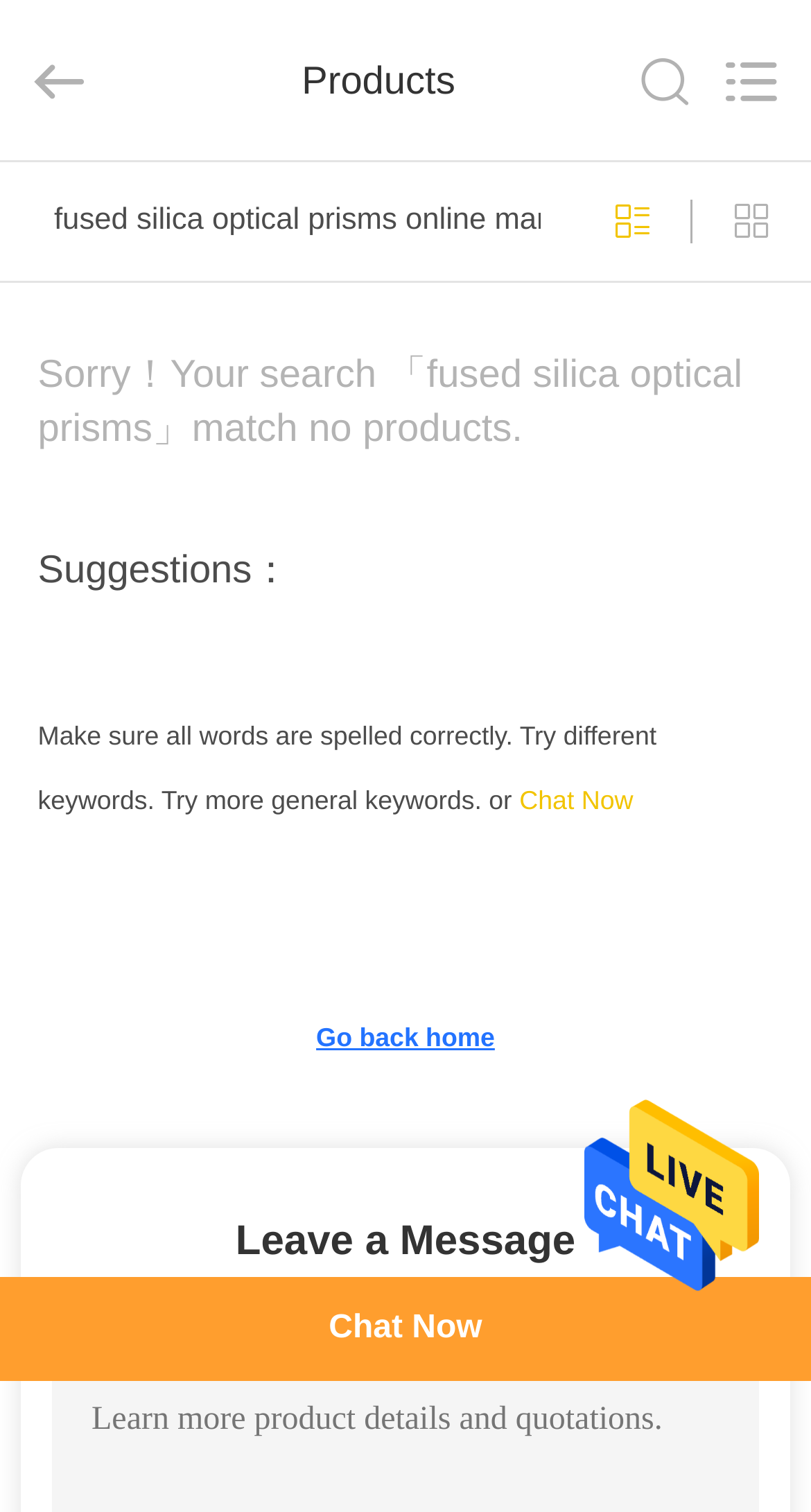Locate the bounding box coordinates of the area you need to click to fulfill this instruction: 'Chat with customer support'. The coordinates must be in the form of four float numbers ranging from 0 to 1: [left, top, right, bottom].

[0.64, 0.509, 0.781, 0.552]